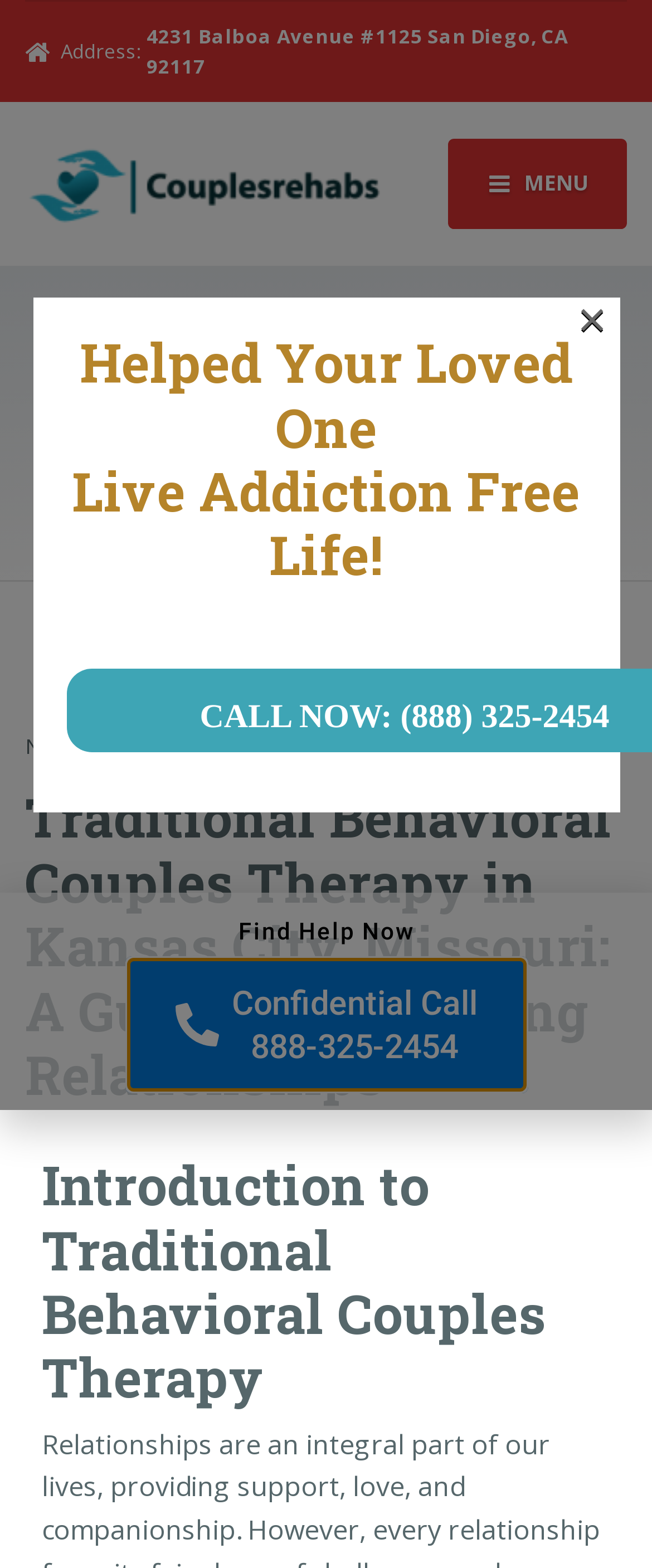Please identify the coordinates of the bounding box that should be clicked to fulfill this instruction: "Click the MENU button".

[0.688, 0.088, 0.962, 0.146]